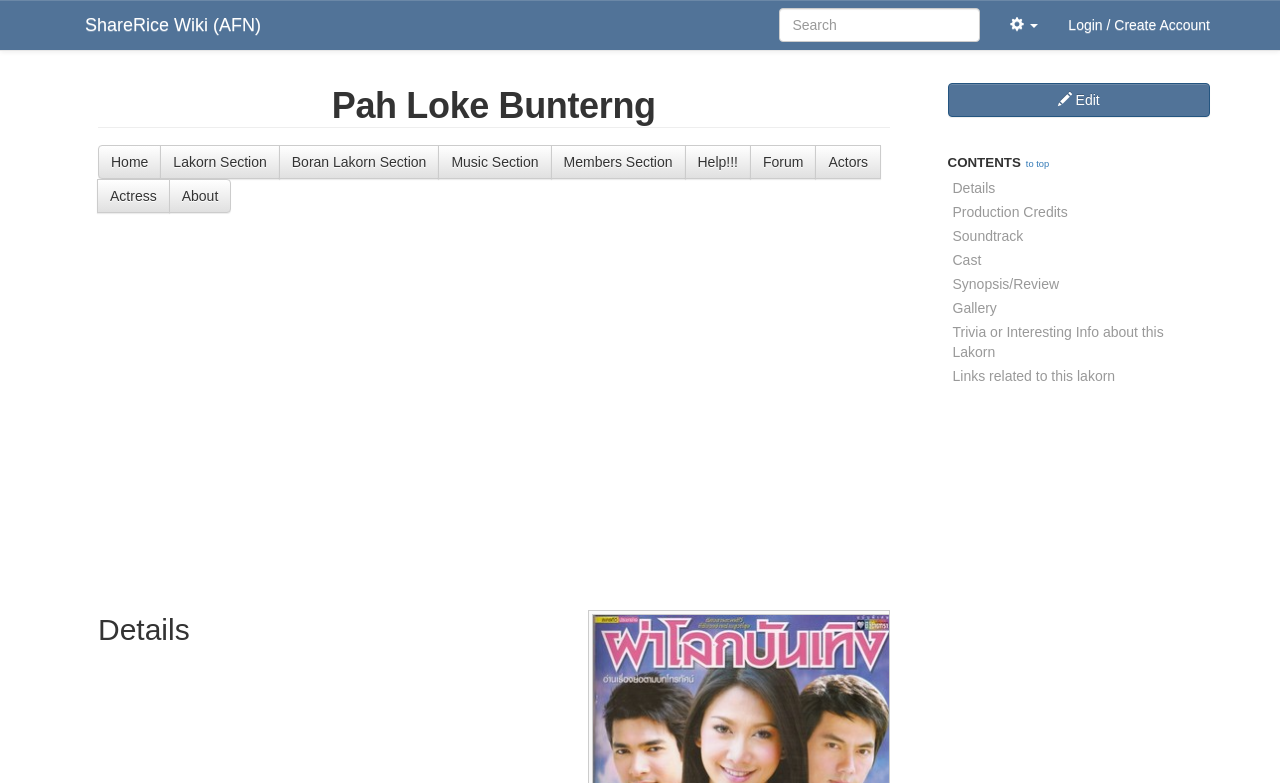Offer a meticulous caption that includes all visible features of the webpage.

The webpage is about Pah Loke Bunterng, a topic on ShareRice Wiki. At the top, there is a header section with three links: "ShareRice Wiki (AFN)" on the left, a search icon on the right, and a login/create account link in between. Below the header, there is a search box with a placeholder text "Search ShareRice Wiki (AFN)".

The main content area is divided into two sections. On the left, there is a navigation menu with nine links: "Home", "Lakorn Section", "Boran Lakorn Section", "Music Section", "Members Section", "Help!!!", "Forum", "Actors", and "Actress". Below the navigation menu, there is an "About" link.

On the right side of the navigation menu, there is a large section with a heading "Pah Loke Bunterng". Below the heading, there are several links and a table layout. The links include "Details", "Production Credits", "Soundtrack", "Cast", "Synopsis/Review", "Gallery", "Trivia or Interesting Info about this Lakorn", and "Links related to this lakorn". There is also an "Edit" link with a shortcut key Alt+e.

At the bottom of the page, there is an iframe with an advertisement. Above the advertisement, there is a heading "Details" and a link "to top" that allows users to navigate back to the top of the page.